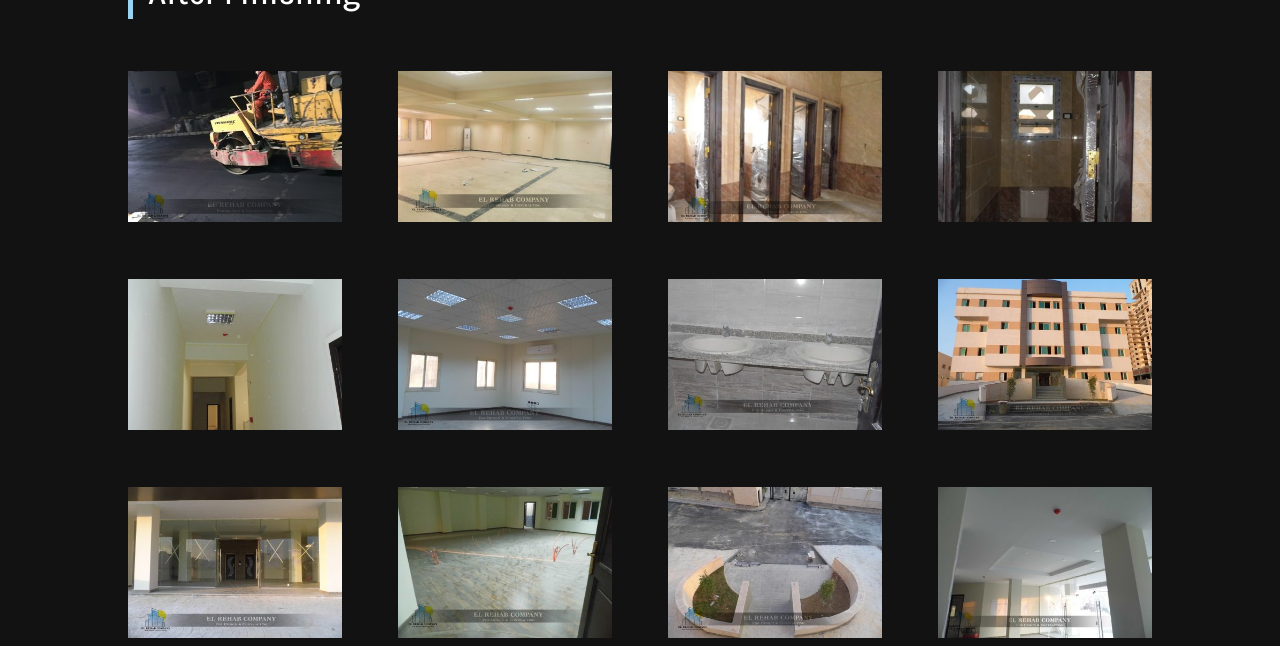What is the shape of the icons?
Kindly give a detailed and elaborate answer to the question.

The icons are square in shape because they have equal width and height, as indicated by their bounding box coordinates. For example, the first icon has a bounding box of [0.1, 0.109, 0.267, 0.344], which shows that its width (0.267 - 0.1) is equal to its height (0.344 - 0.109).